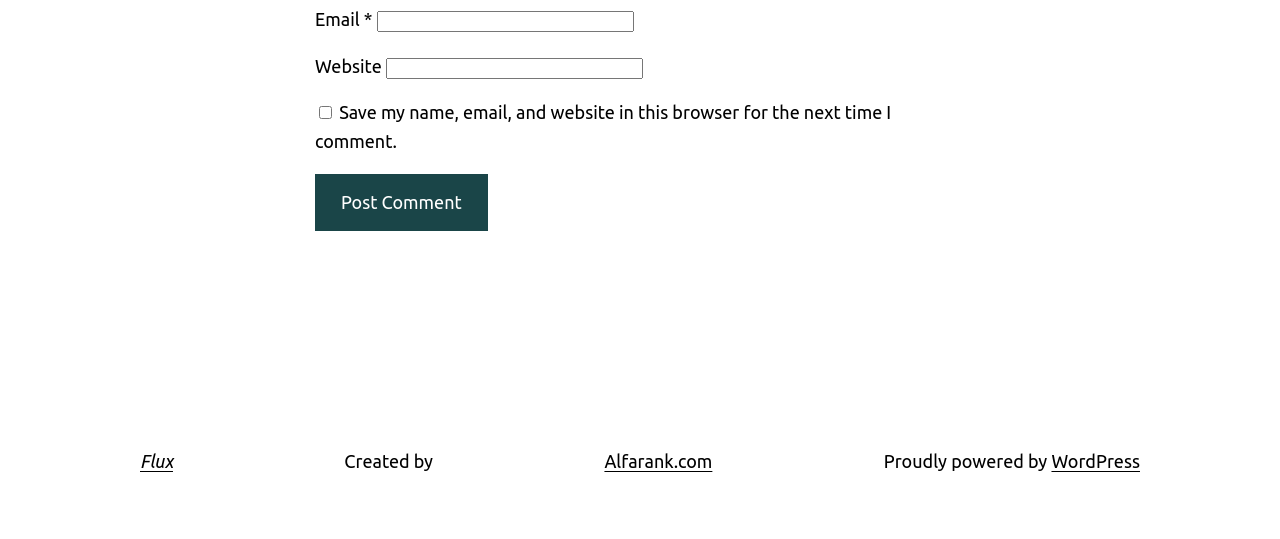What is the button 'Post Comment' used for?
Could you give a comprehensive explanation in response to this question?

The button 'Post Comment' is likely used to submit a comment or post after filling in the required information, such as email and website.